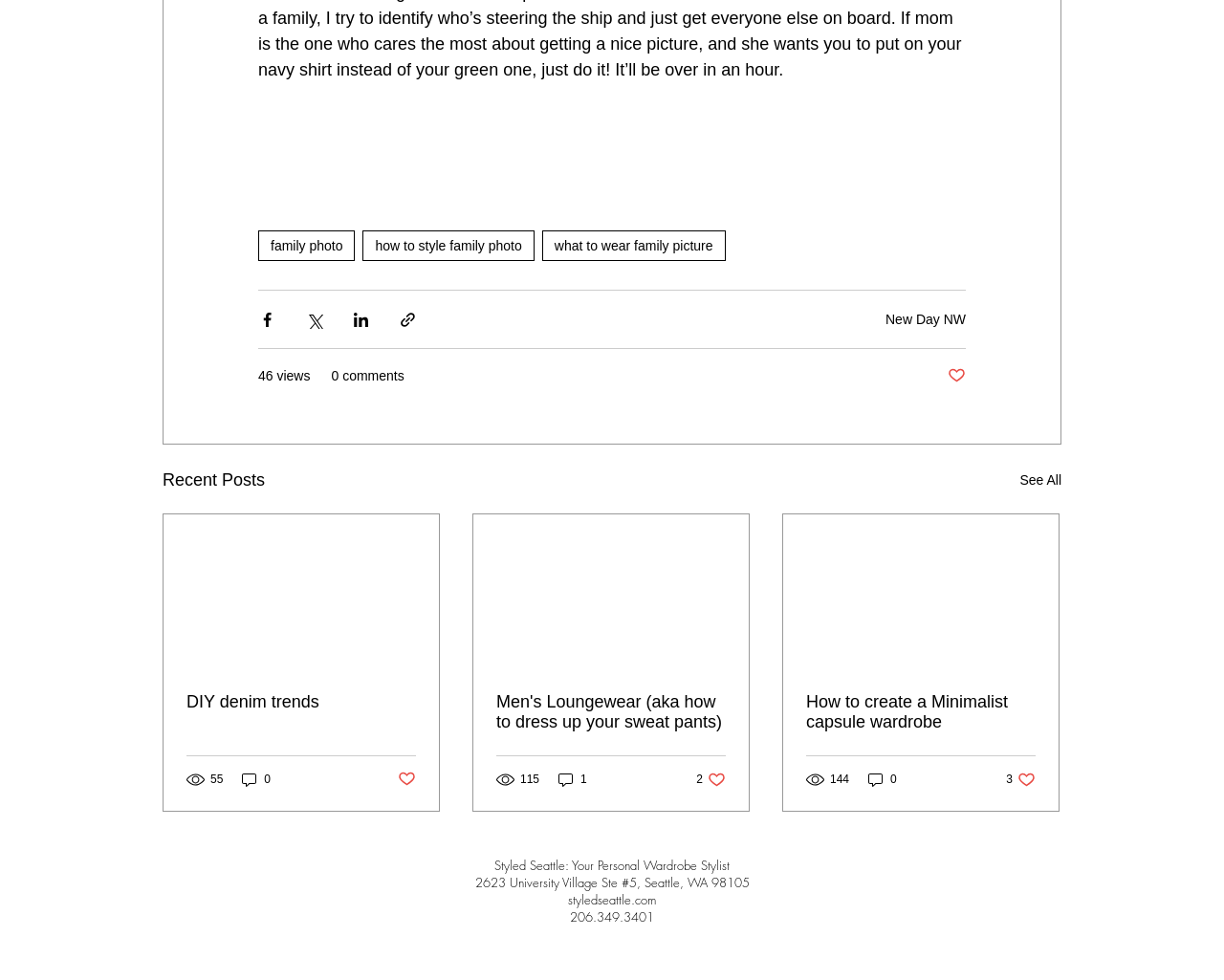Specify the bounding box coordinates (top-left x, top-left y, bottom-right x, bottom-right y) of the UI element in the screenshot that matches this description: DIY denim trends

[0.152, 0.707, 0.34, 0.727]